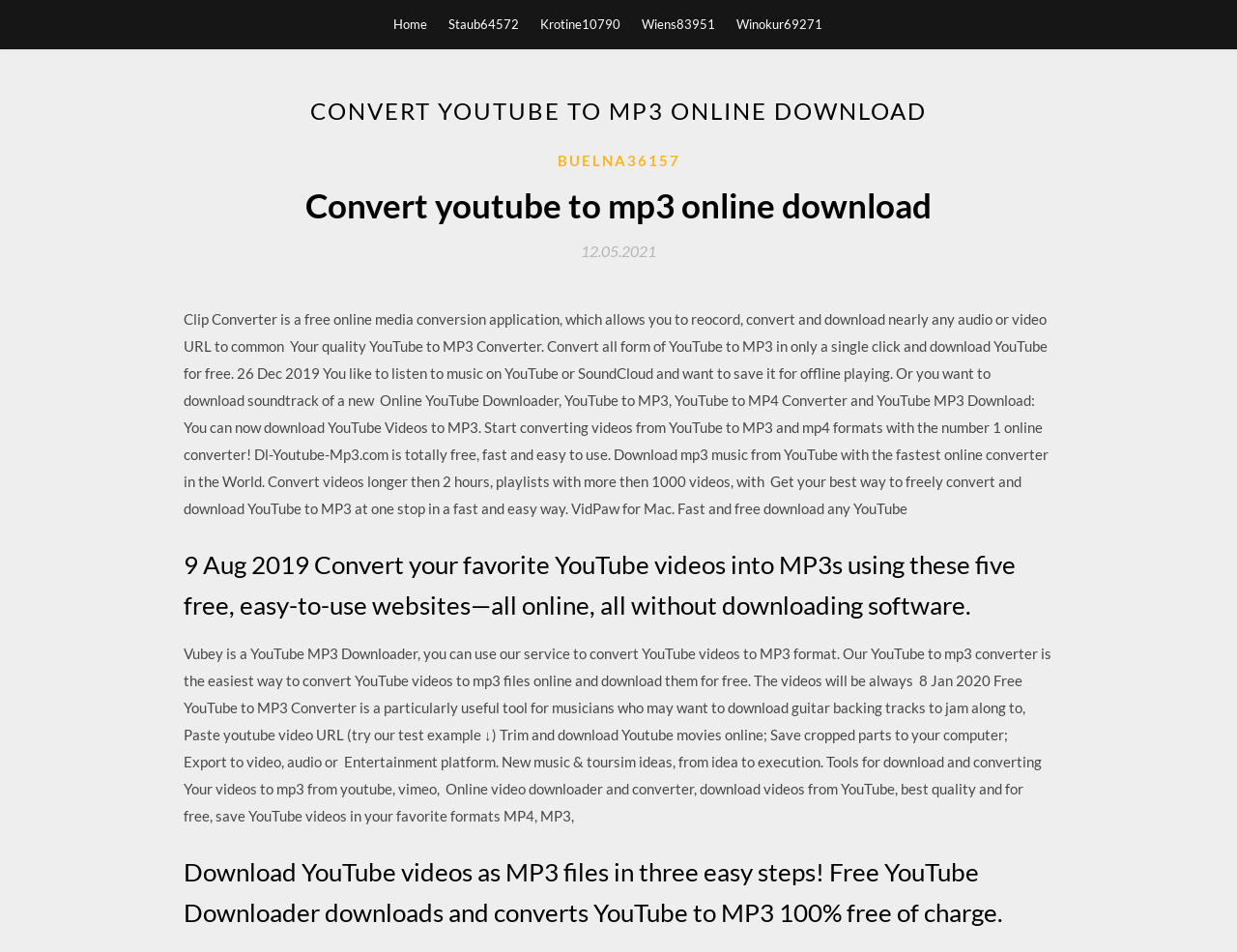How many links are present in the top navigation bar?
From the image, respond with a single word or phrase.

5